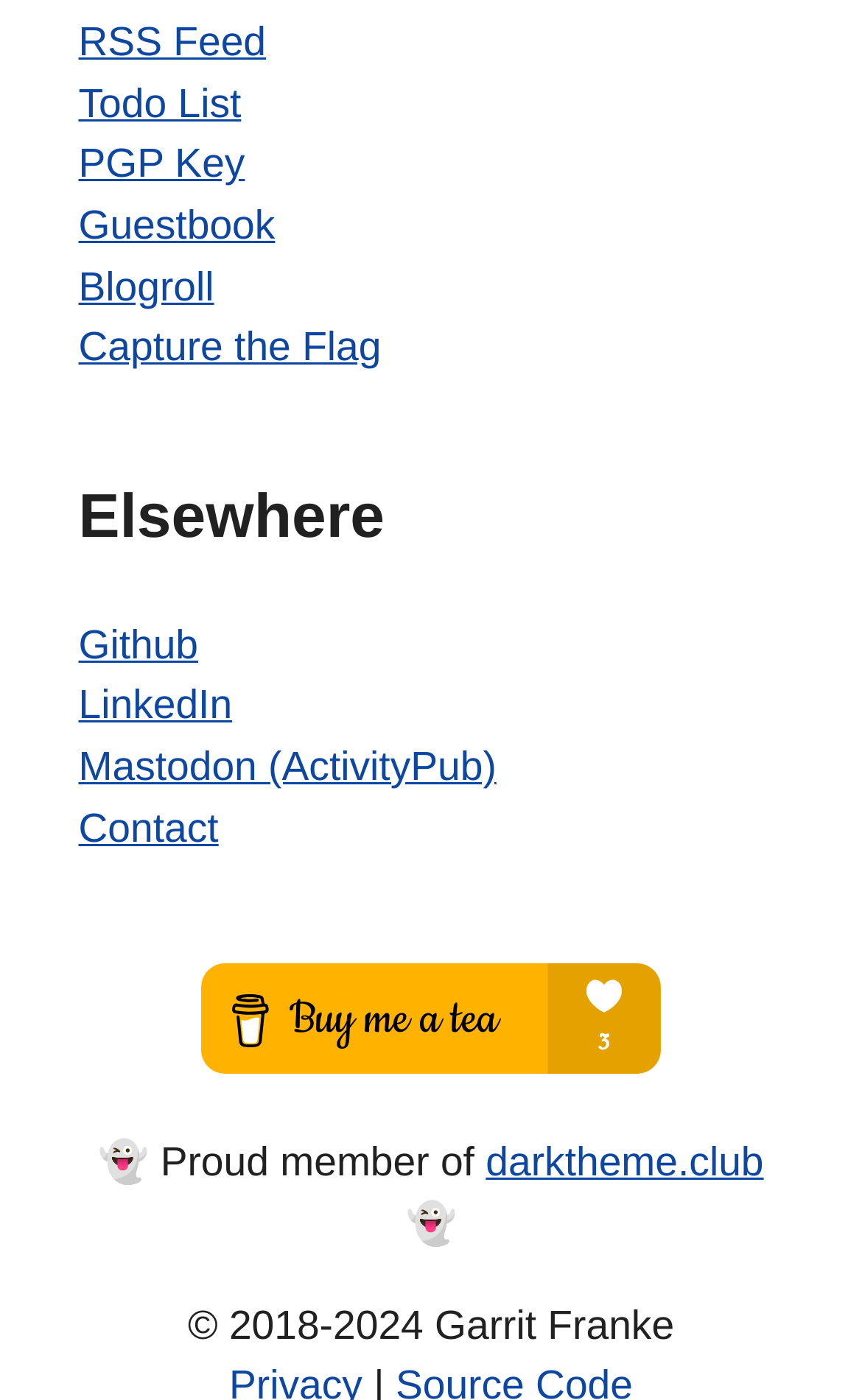Could you indicate the bounding box coordinates of the region to click in order to complete this instruction: "Visit Todo List".

[0.091, 0.057, 0.28, 0.09]